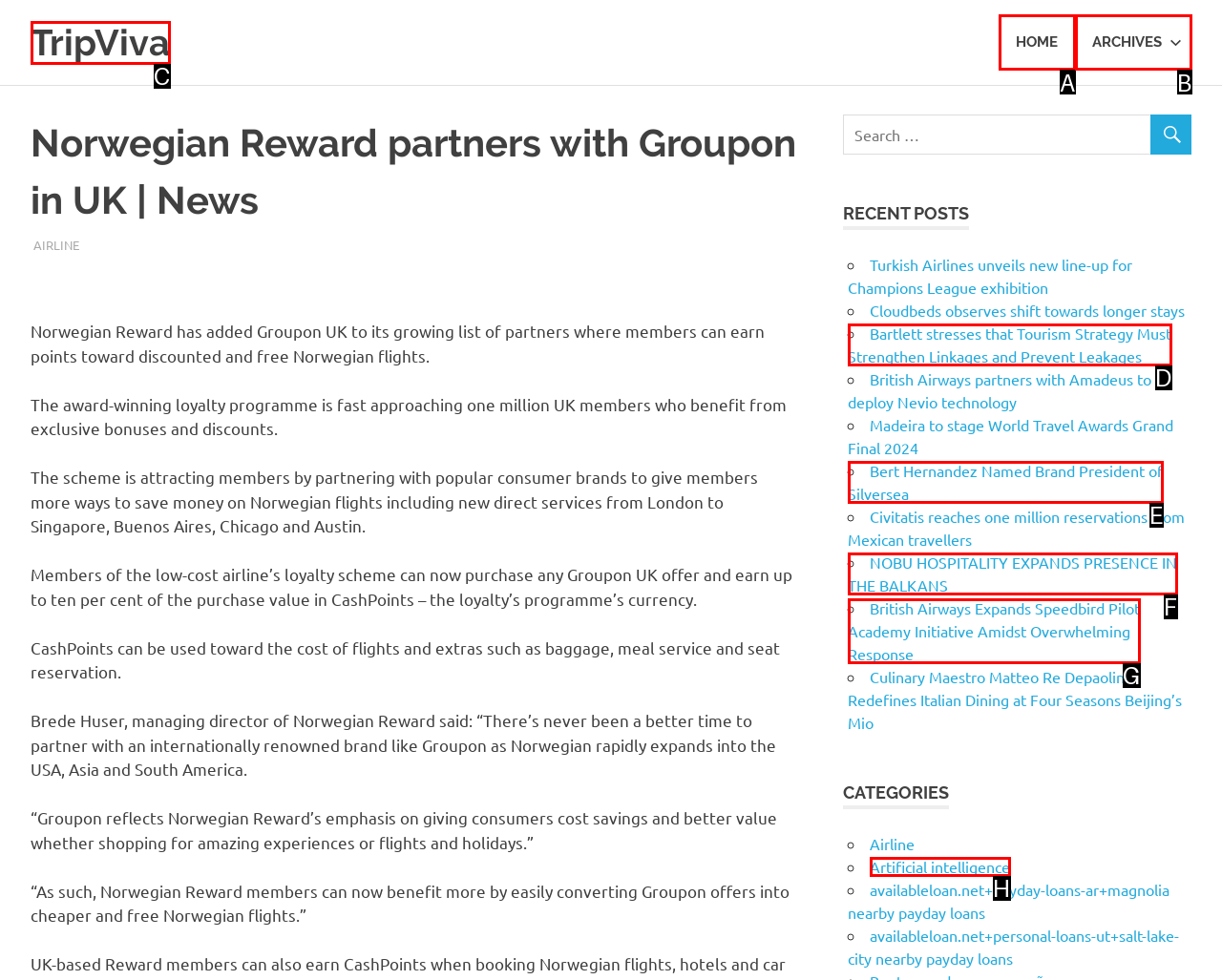Identify which HTML element matches the description: Artificial intelligence
Provide your answer in the form of the letter of the correct option from the listed choices.

H